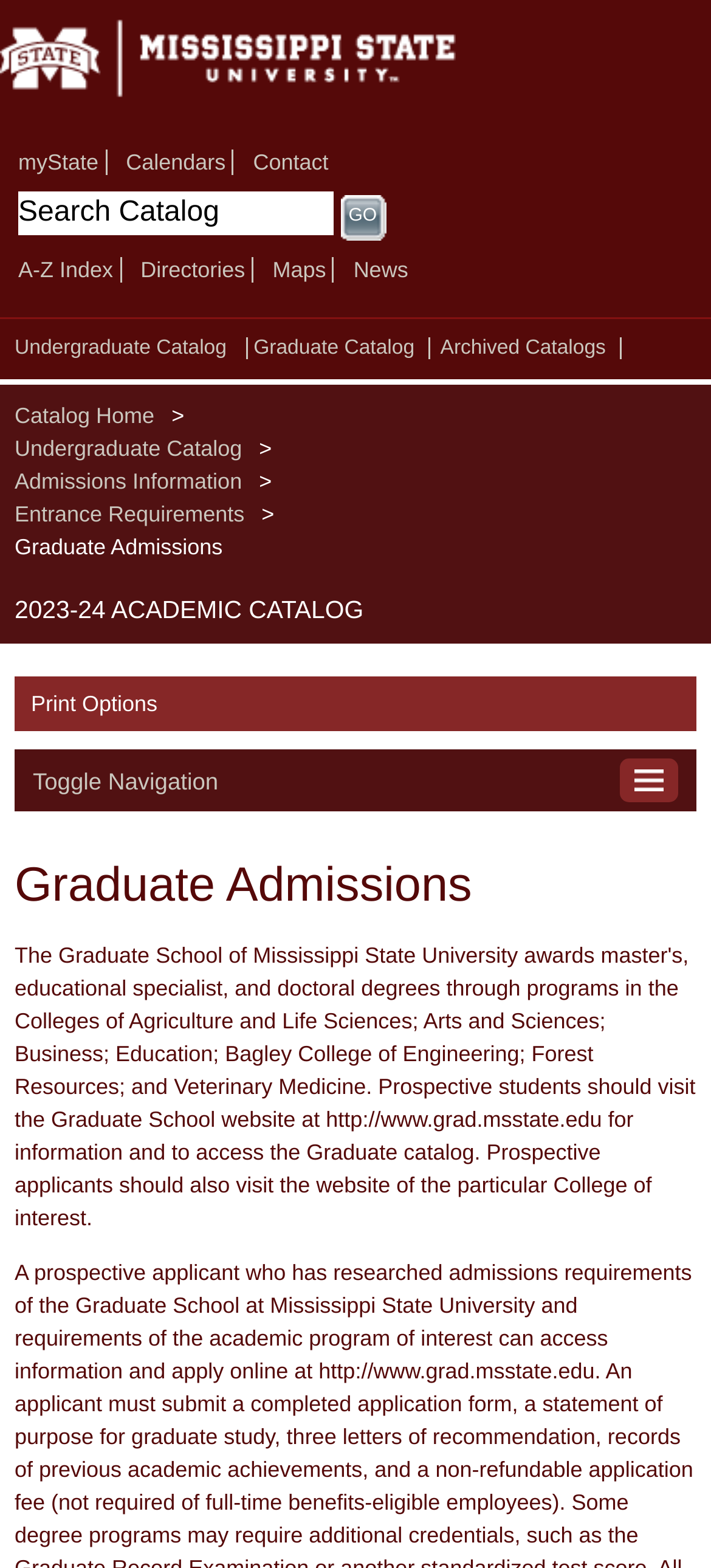Utilize the details in the image to thoroughly answer the following question: What is the relationship between the Graduate School and the academic programs?

The webpage mentions that prospective applicants should research the admissions requirements of the Graduate School and the academic program of interest, indicating that the Graduate School has admissions requirements that are separate from those of the academic programs.